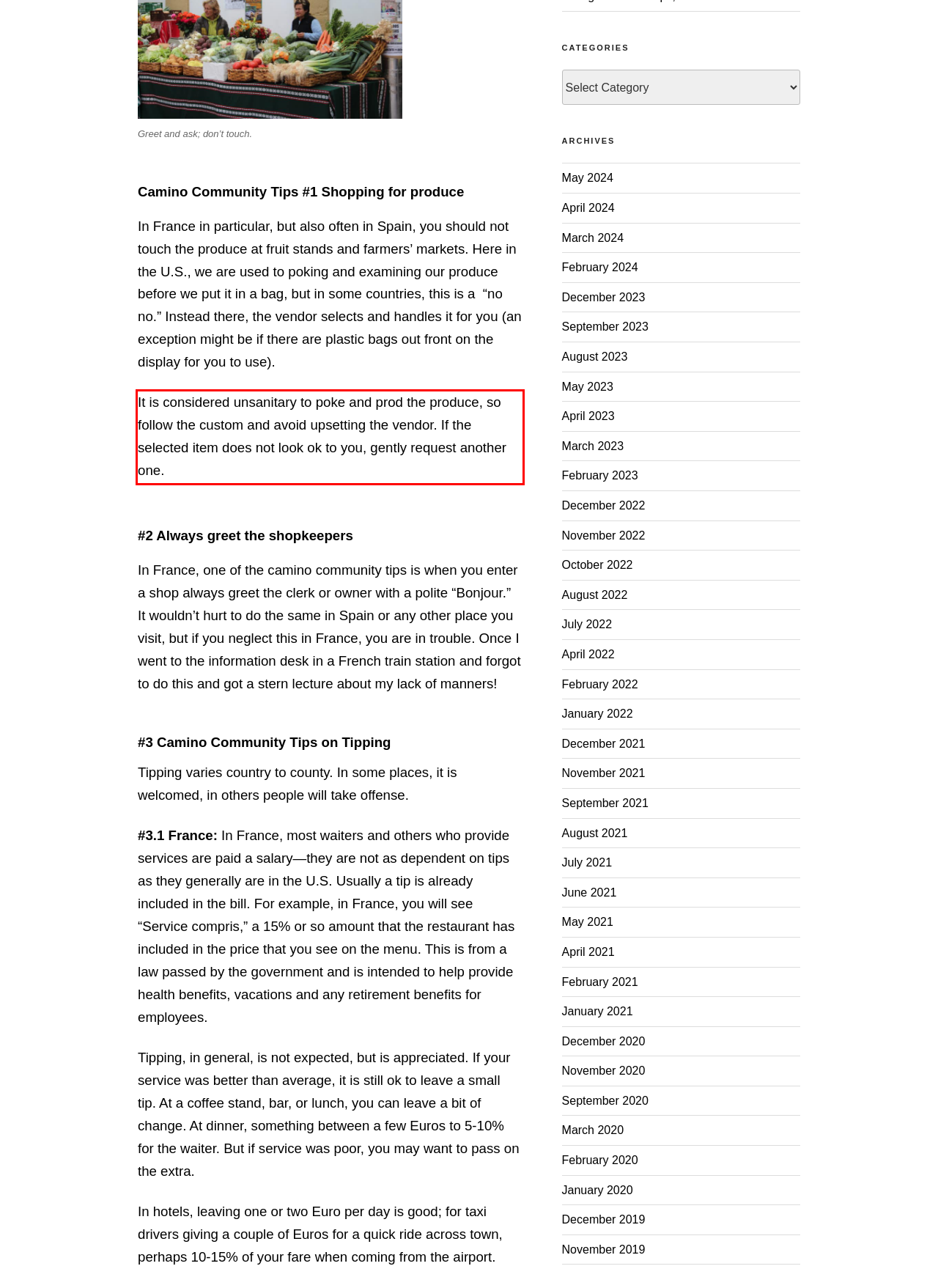Given a screenshot of a webpage, locate the red bounding box and extract the text it encloses.

It is considered unsanitary to poke and prod the produce, so follow the custom and avoid upsetting the vendor. If the selected item does not look ok to you, gently request another one.